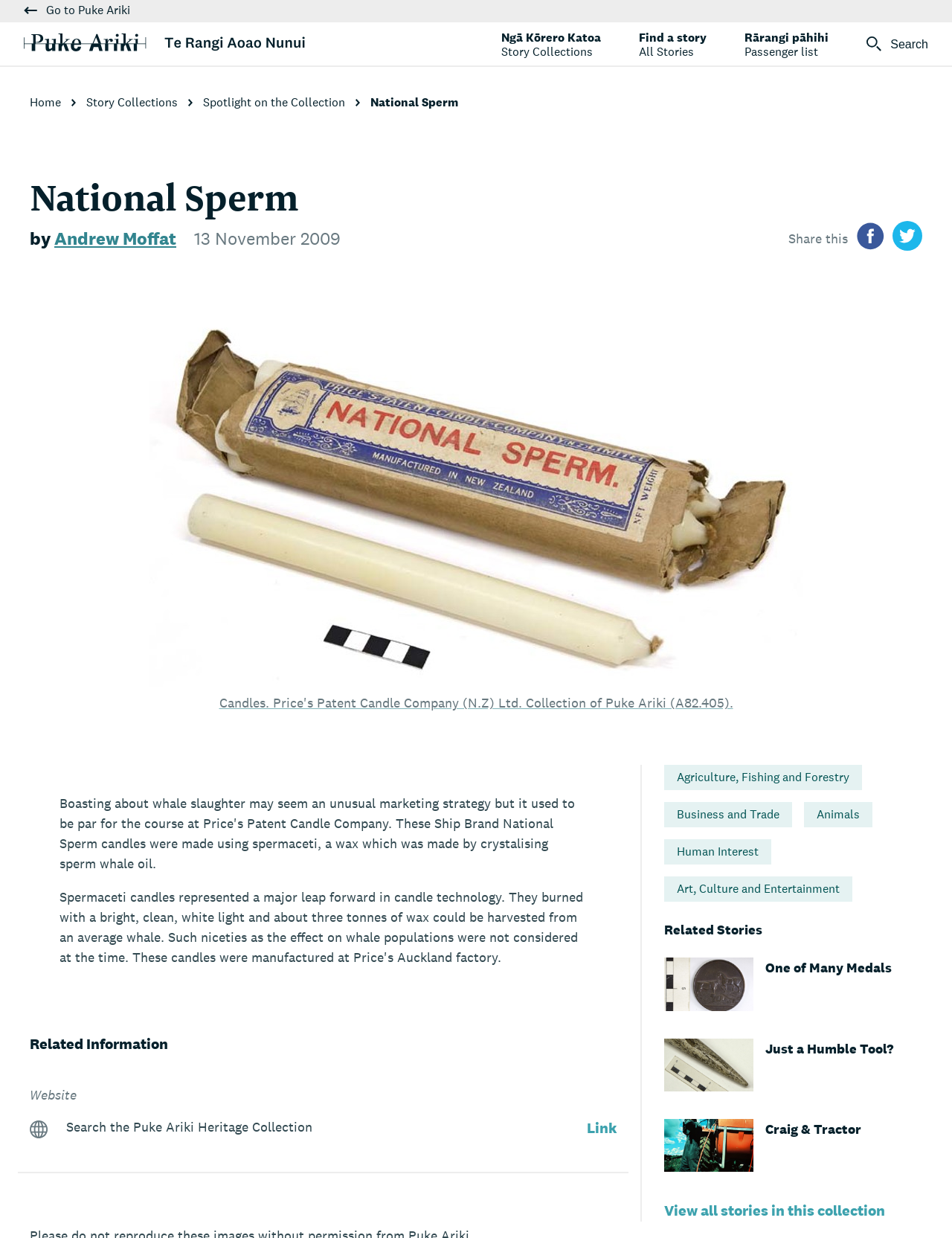From the webpage screenshot, identify the region described by Craig & Tractor. Provide the bounding box coordinates as (top-left x, top-left y, bottom-right x, bottom-right y), with each value being a floating point number between 0 and 1.

[0.698, 0.904, 0.944, 0.951]